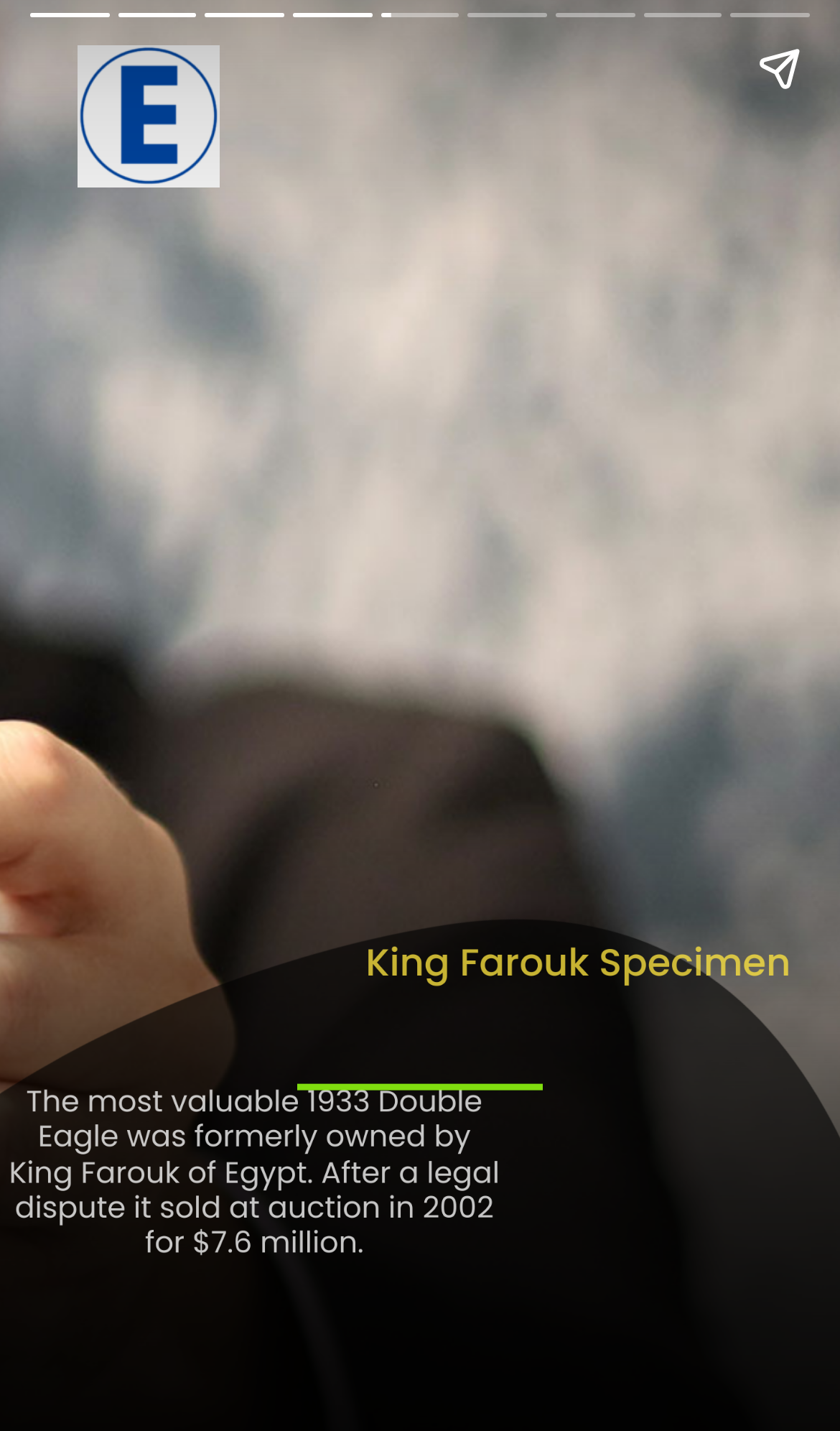What is the name of the section describing King Farouk's coin?
Please provide an in-depth and detailed response to the question.

The heading 'King Farouk Specimen' is located above the text describing the coin, indicating that this is the name of the section describing King Farouk's coin.